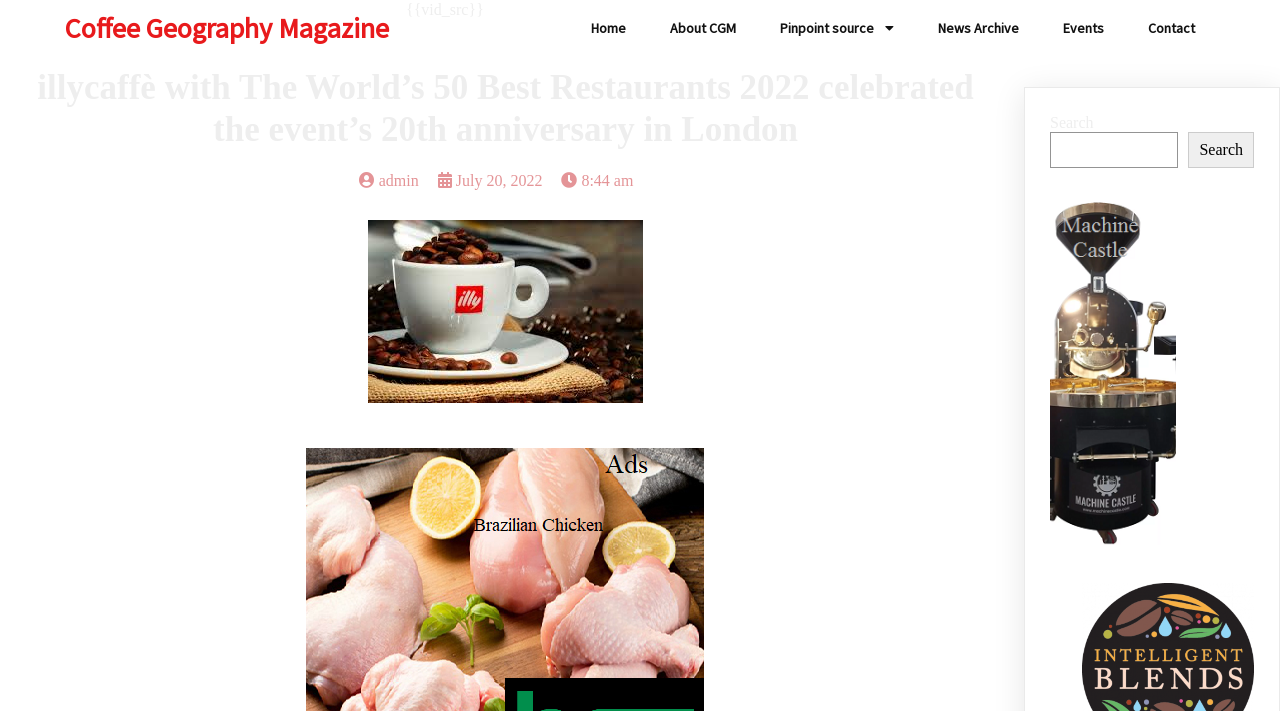What is the date of the event mentioned?
Look at the image and provide a detailed response to the question.

The date of the event can be found in the middle of the webpage, where it is written as a link ' July 20, 2022'.